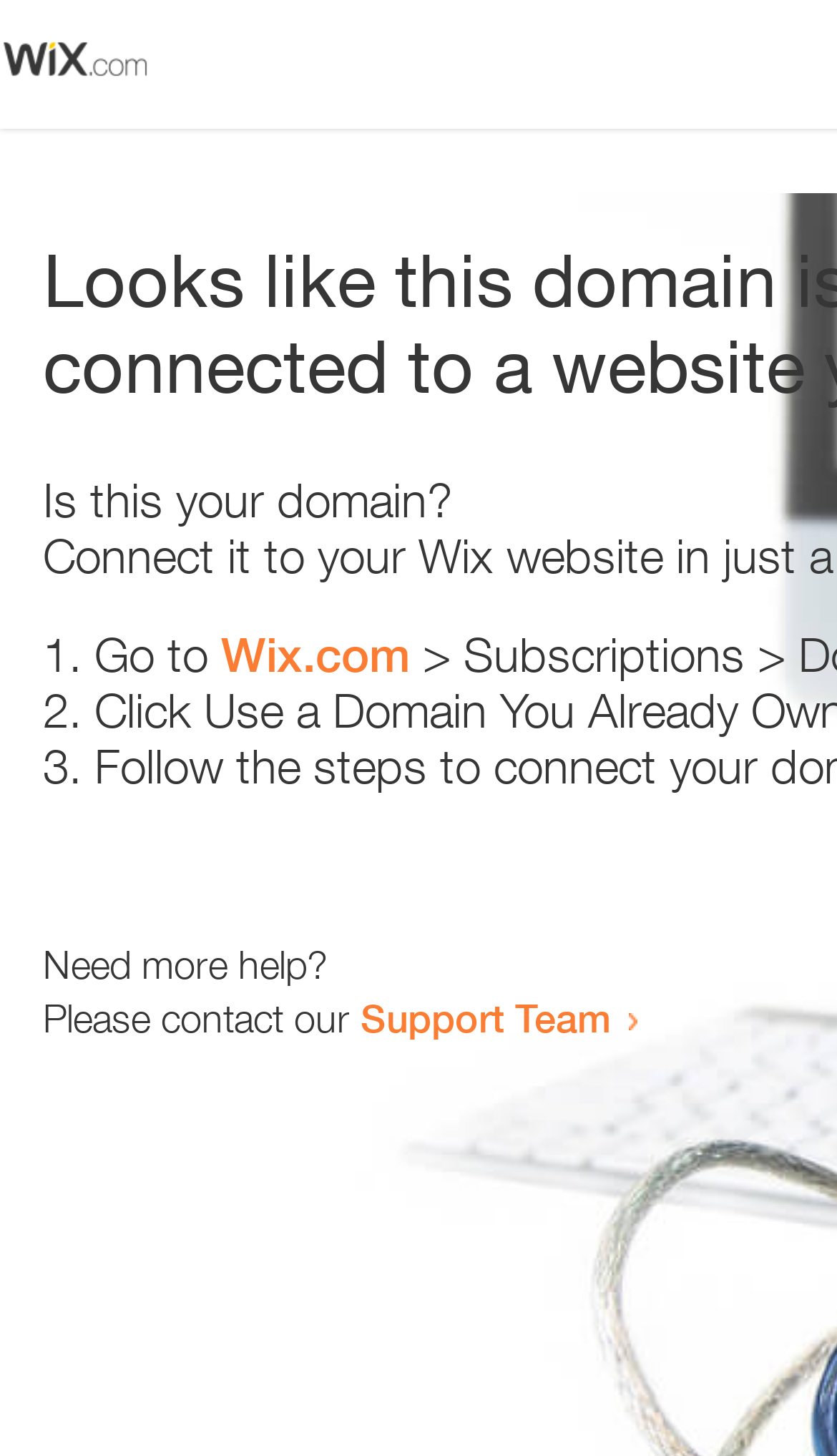What is the website suggested to visit?
Based on the image, answer the question in a detailed manner.

The webpage provides a link to 'Wix.com' which suggests that the user should visit this website, possibly to resolve the domain issue.